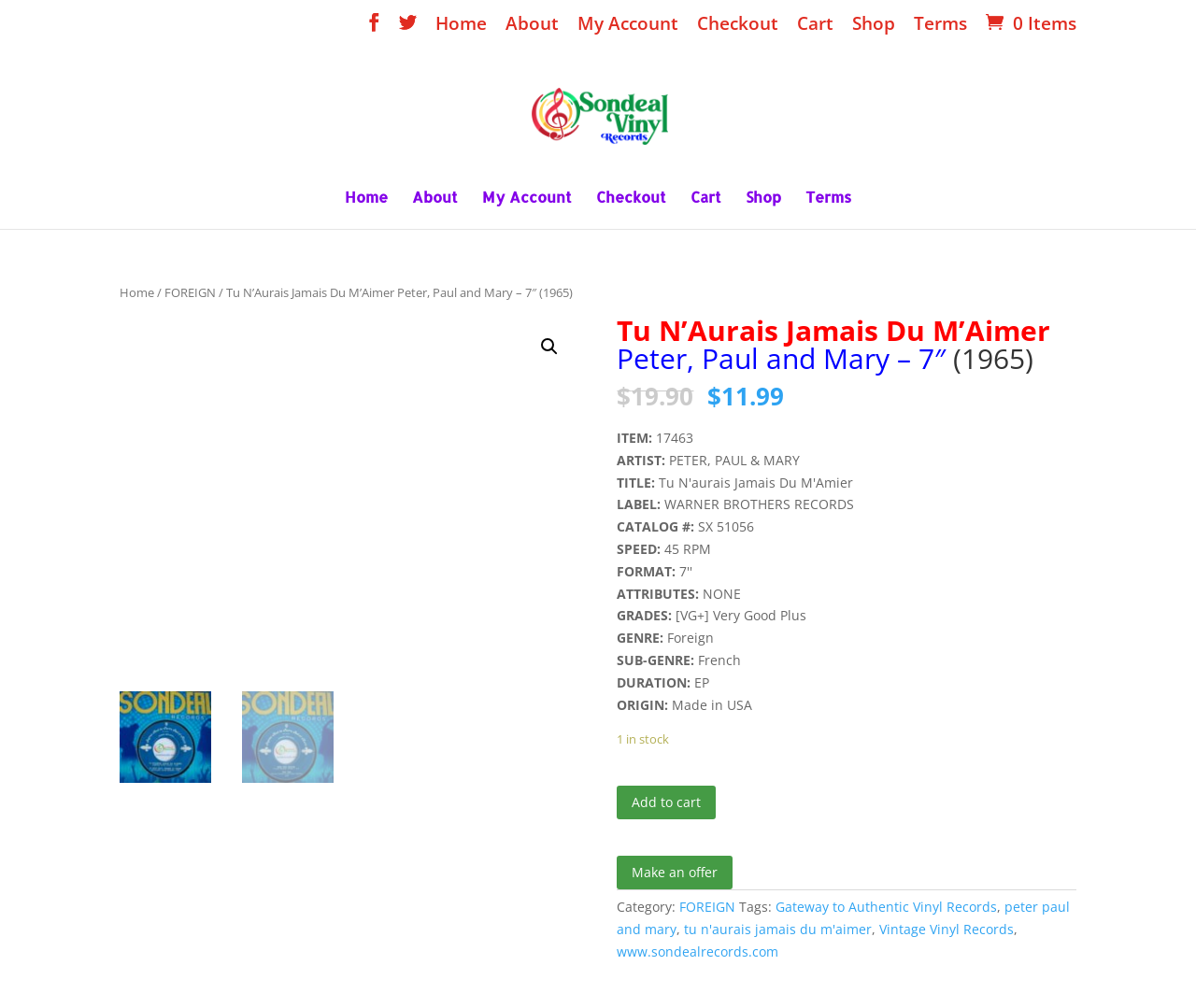Can you identify the bounding box coordinates of the clickable region needed to carry out this instruction: 'Click the 'Home' link'? The coordinates should be four float numbers within the range of 0 to 1, stated as [left, top, right, bottom].

[0.364, 0.015, 0.407, 0.046]